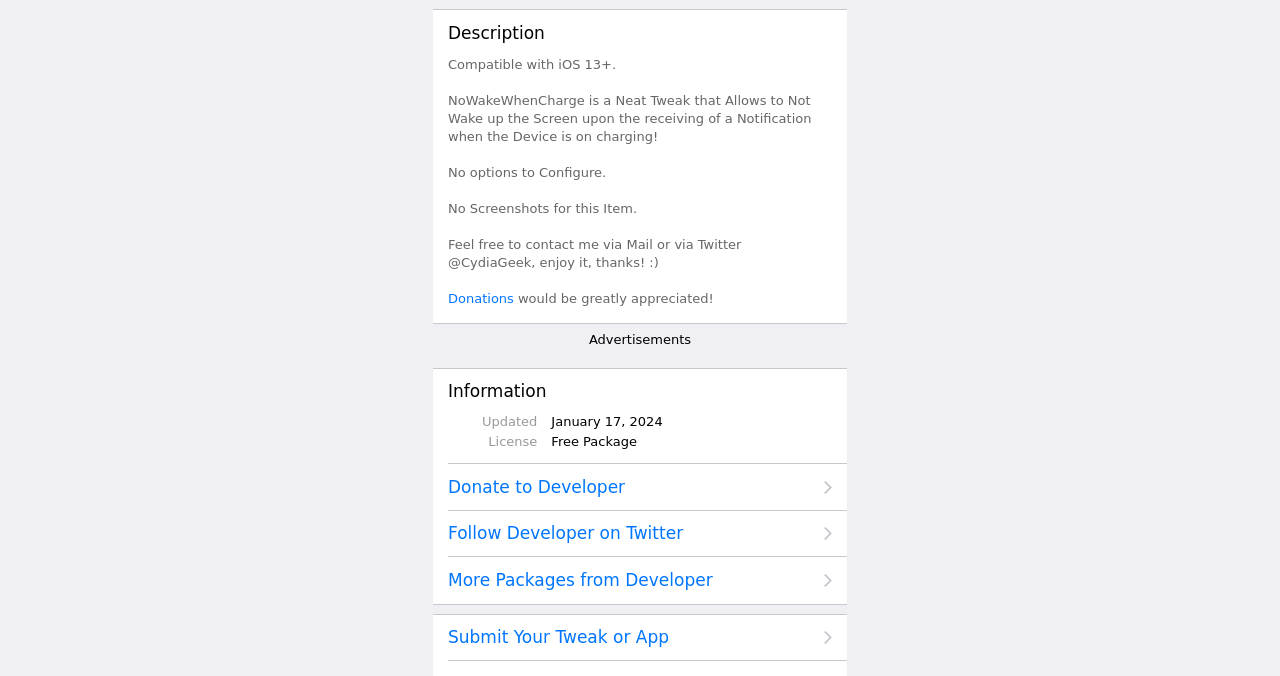What is the license type of NoWakeWhenCharge?
Look at the webpage screenshot and answer the question with a detailed explanation.

The license type of NoWakeWhenCharge is mentioned in the LayoutTableCell element, which is 'Free Package'. This information is provided to let users know the type of license under which the software is available.